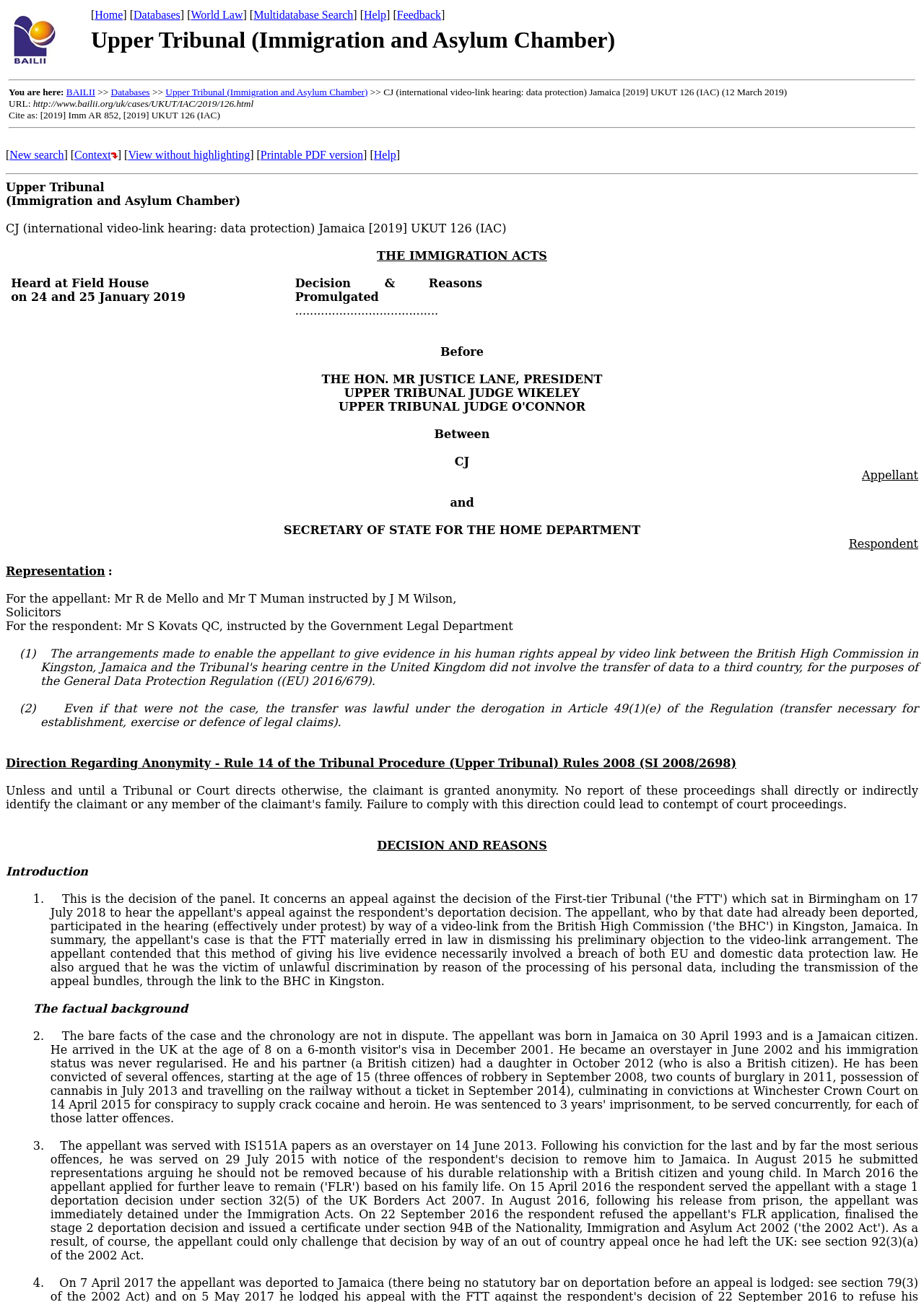Identify the bounding box for the UI element described as: "New search". Ensure the coordinates are four float numbers between 0 and 1, formatted as [left, top, right, bottom].

[0.01, 0.114, 0.069, 0.124]